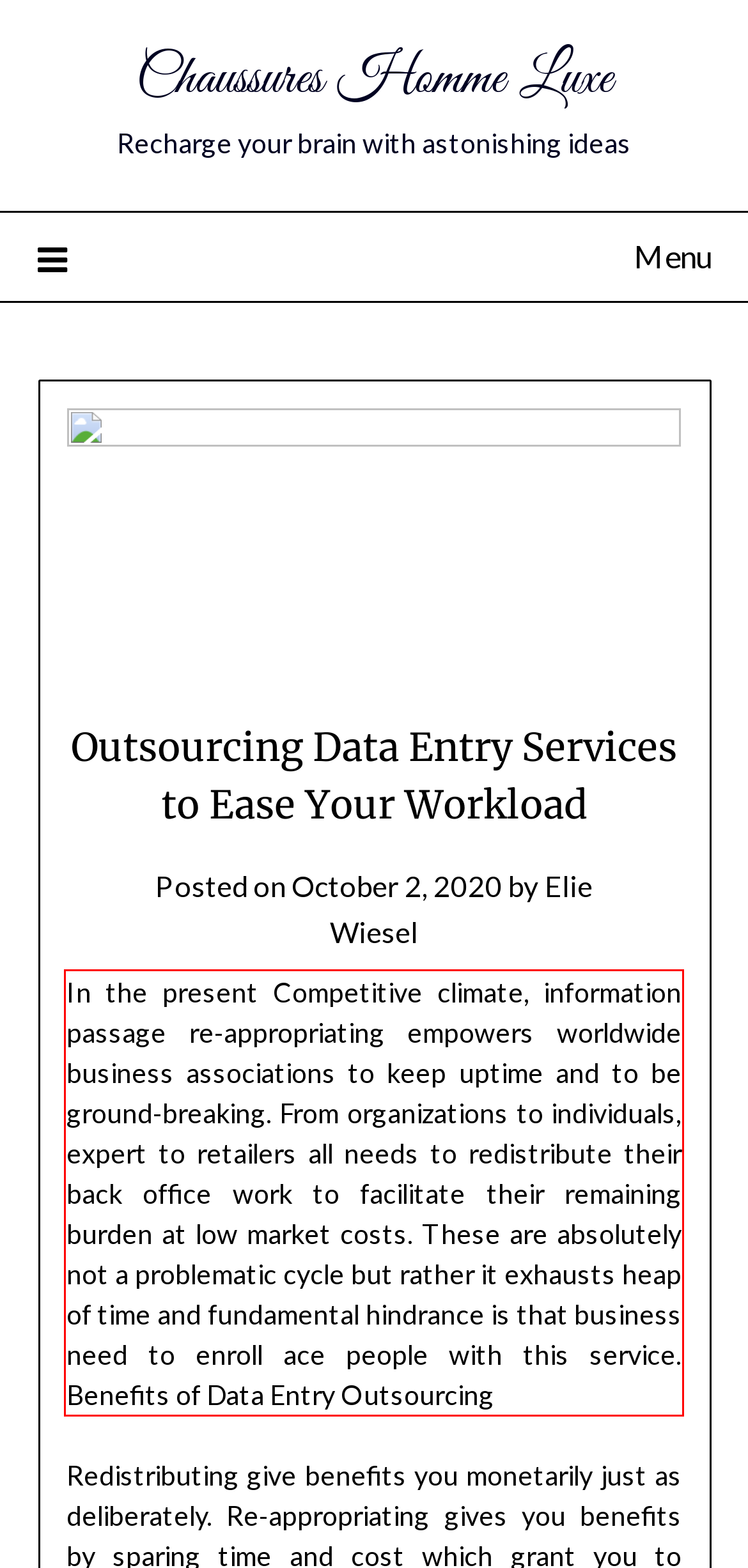Examine the webpage screenshot, find the red bounding box, and extract the text content within this marked area.

In the present Competitive climate, information passage re-appropriating empowers worldwide business associations to keep uptime and to be ground-breaking. From organizations to individuals, expert to retailers all needs to redistribute their back office work to facilitate their remaining burden at low market costs. These are absolutely not a problematic cycle but rather it exhausts heap of time and fundamental hindrance is that business need to enroll ace people with this service. Benefits of Data Entry Outsourcing